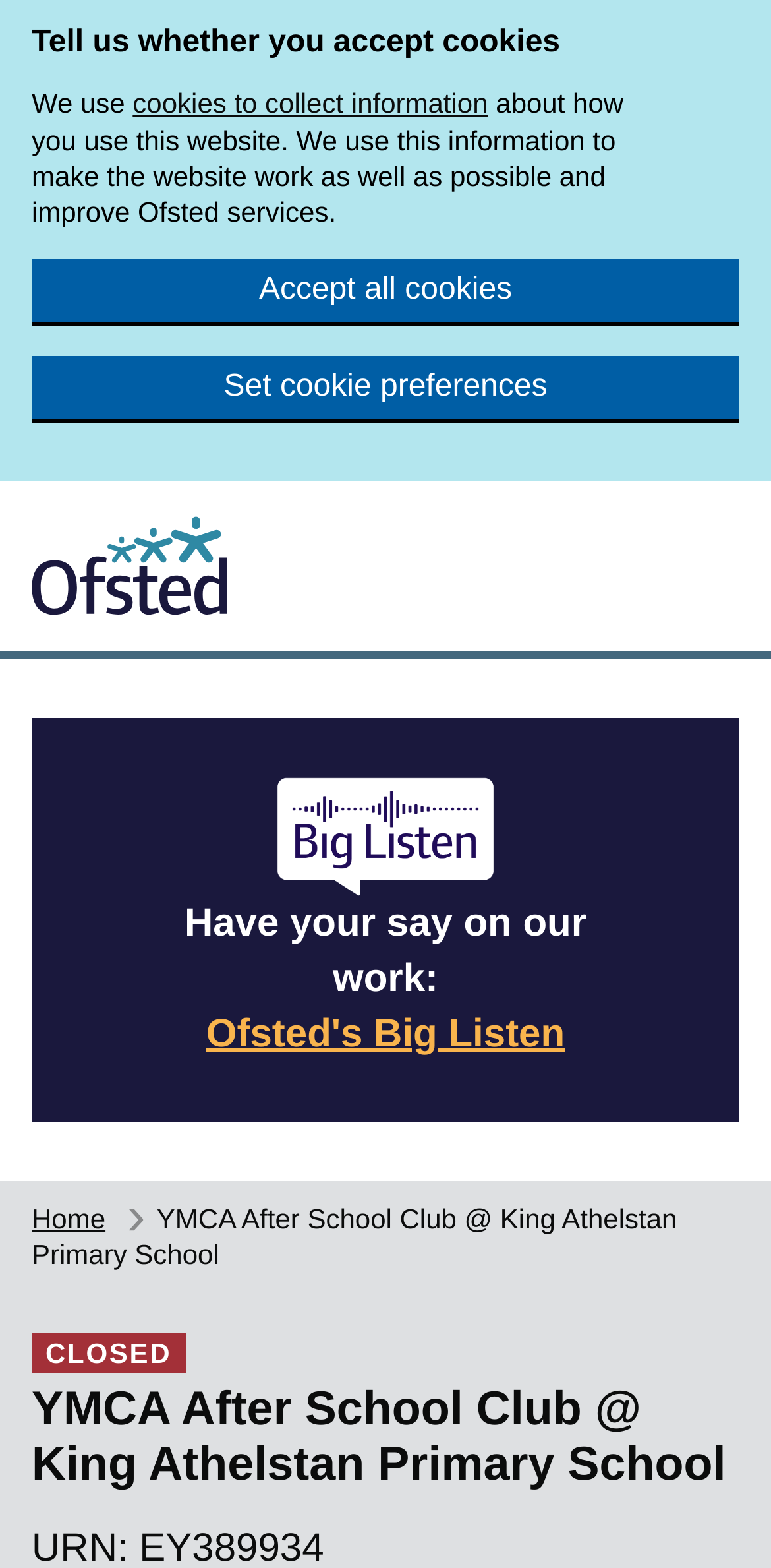Please locate the bounding box coordinates of the element that needs to be clicked to achieve the following instruction: "Find an inspection report". The coordinates should be four float numbers between 0 and 1, i.e., [left, top, right, bottom].

[0.041, 0.85, 0.959, 0.954]